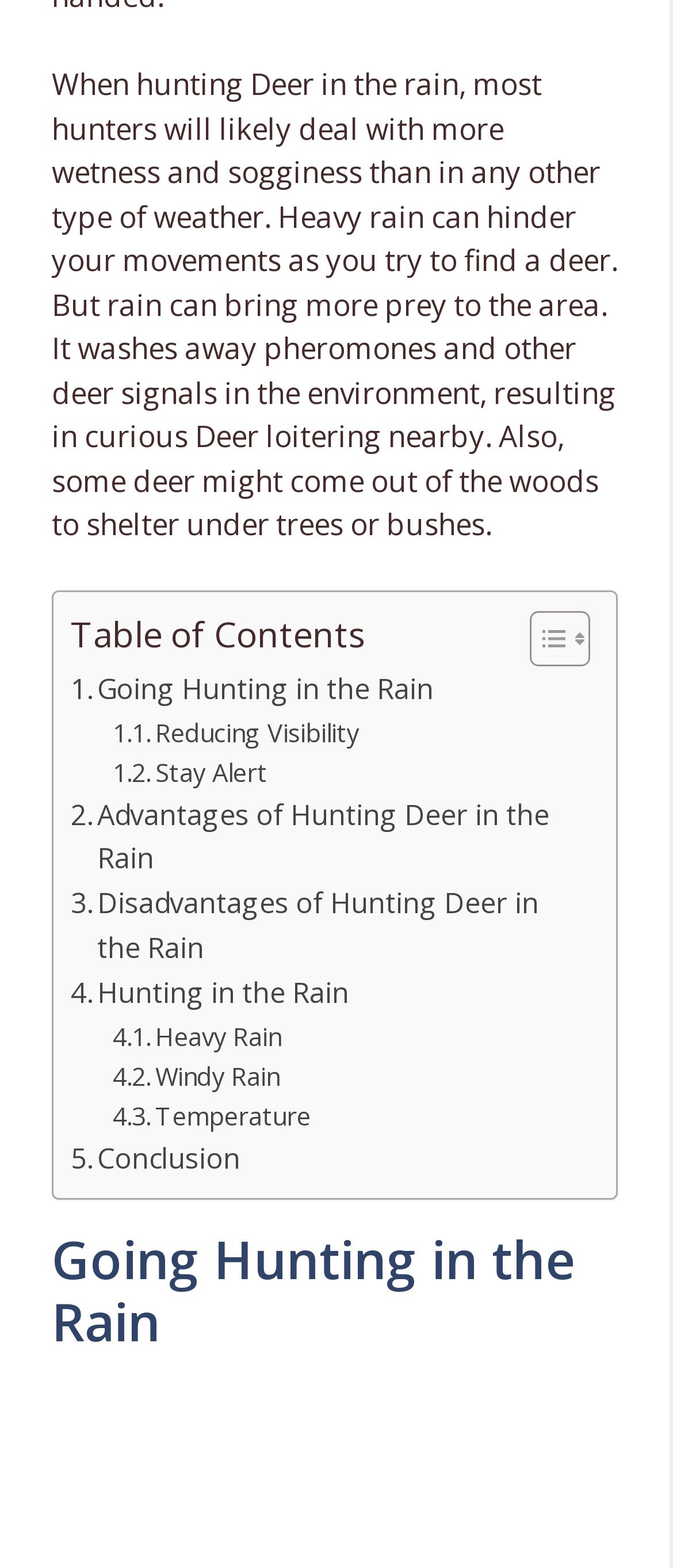Find the bounding box coordinates for the UI element whose description is: "Going Hunting in the Rain". The coordinates should be four float numbers between 0 and 1, in the format [left, top, right, bottom].

[0.105, 0.426, 0.644, 0.455]